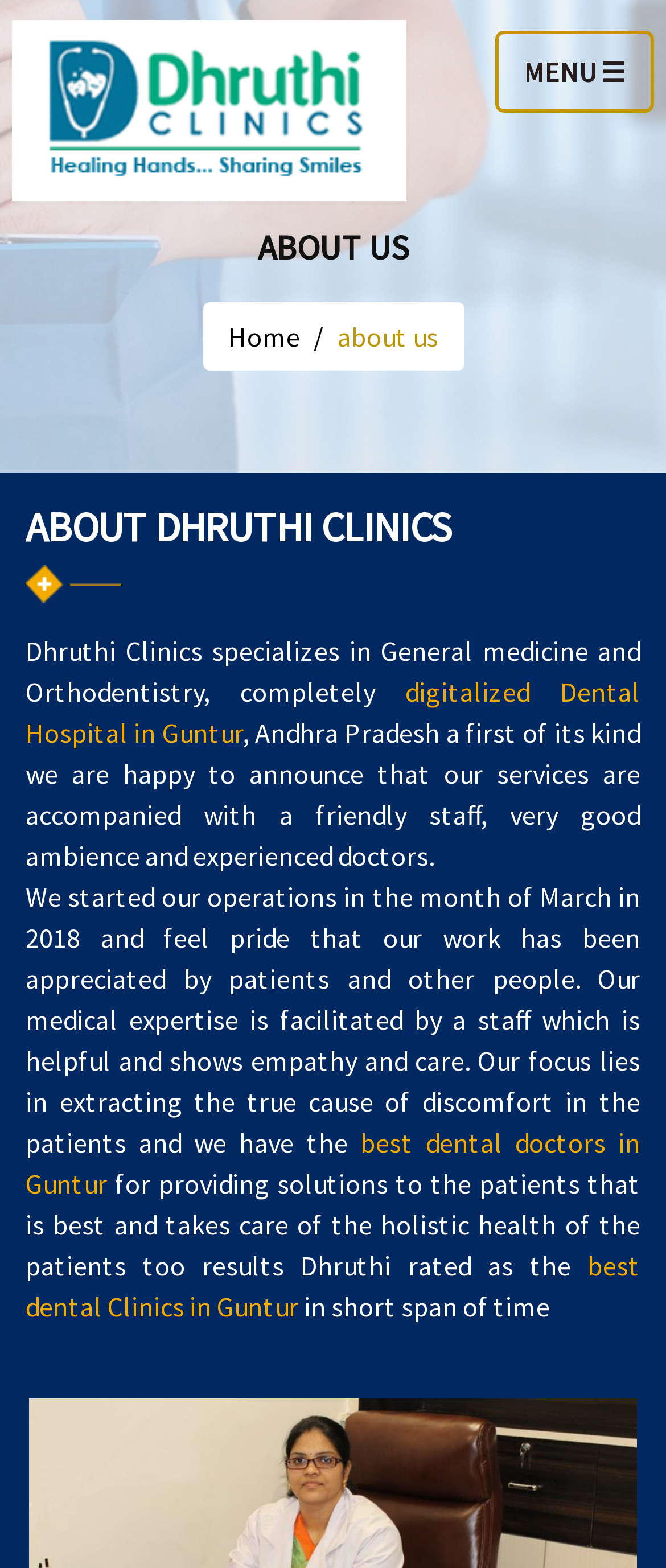Answer the question in one word or a short phrase:
What is the focus of the clinic?

Extracting the true cause of discomfort in patients